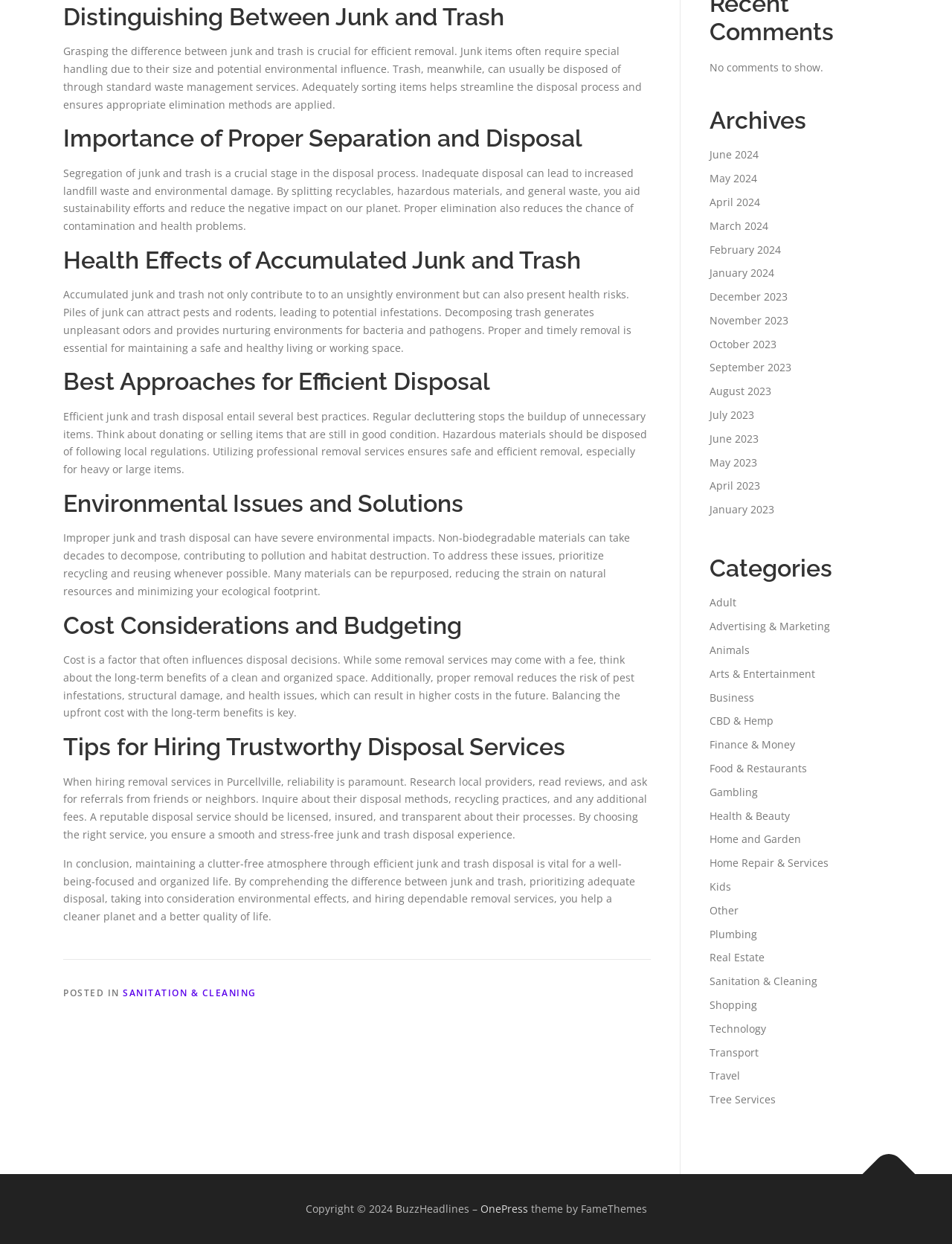Based on the provided description, "July 2023", find the bounding box of the corresponding UI element in the screenshot.

[0.745, 0.328, 0.792, 0.339]